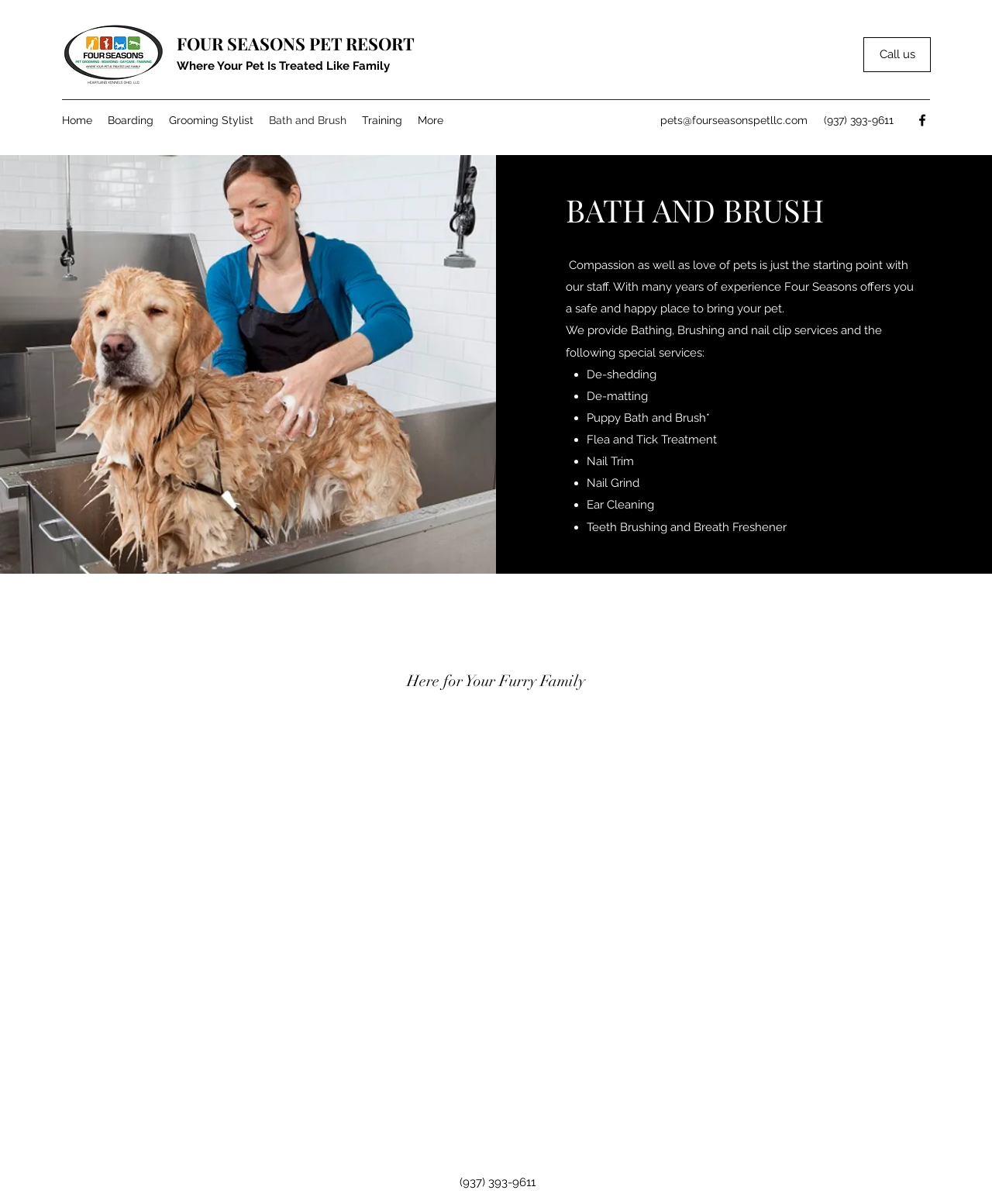How many social media links are available?
Answer the question with a single word or phrase derived from the image.

1